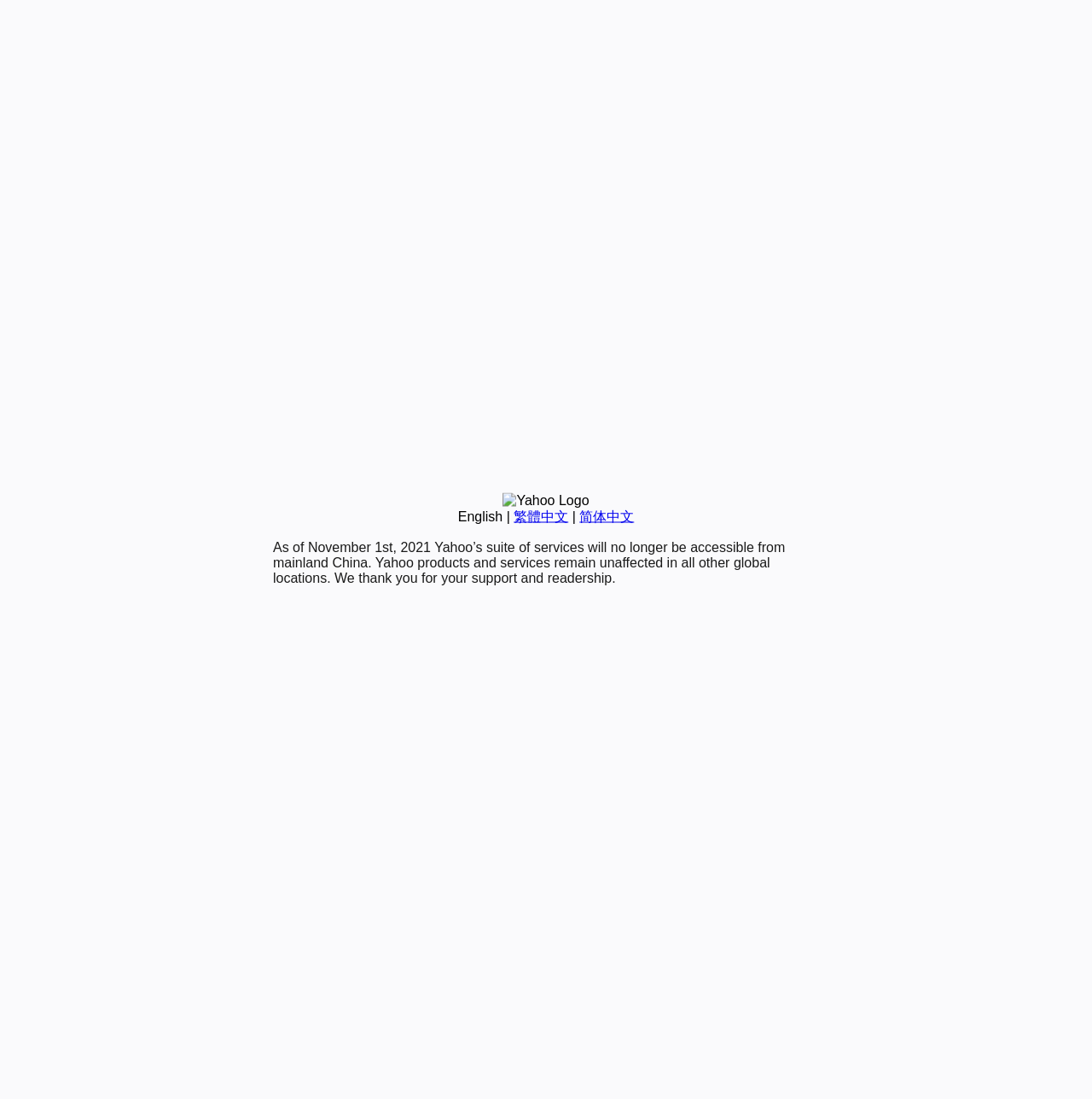Predict the bounding box for the UI component with the following description: "繁體中文".

[0.47, 0.463, 0.52, 0.476]